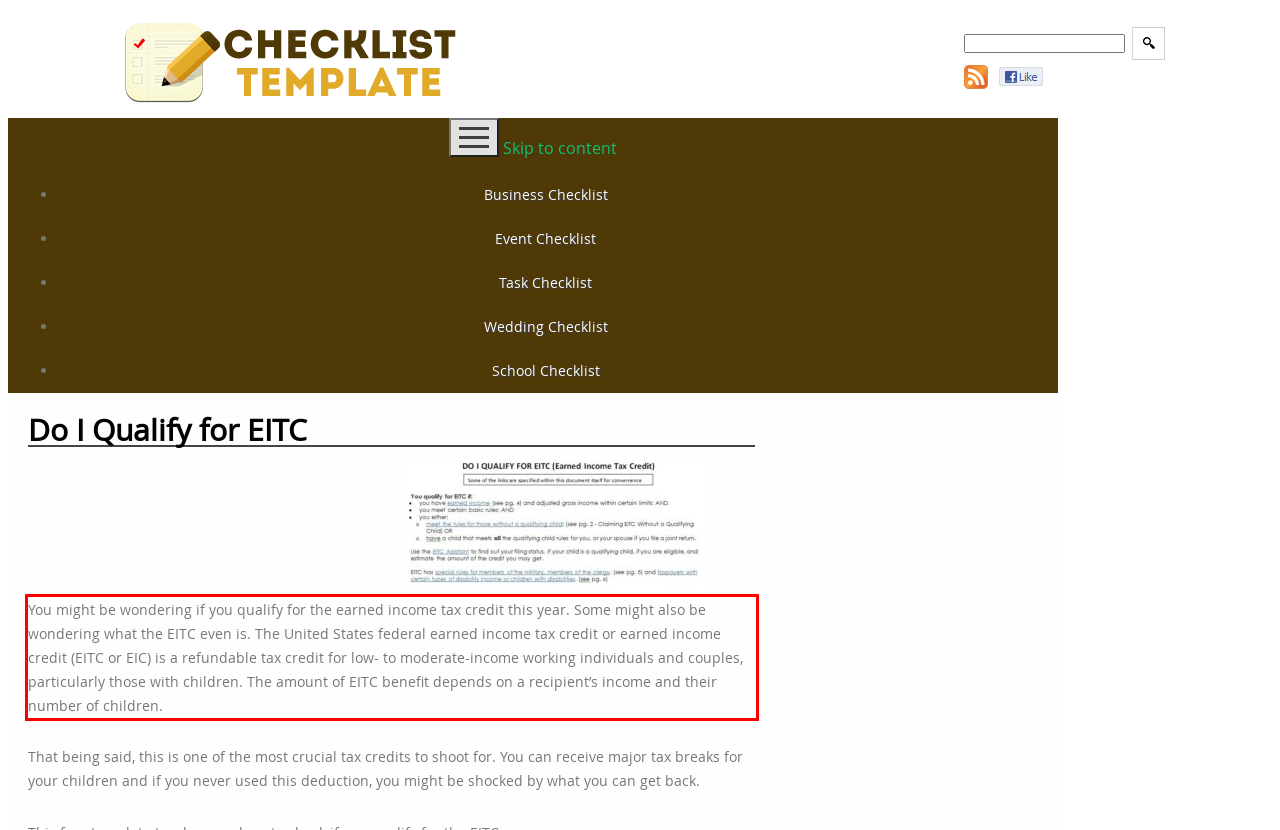You are provided with a screenshot of a webpage containing a red bounding box. Please extract the text enclosed by this red bounding box.

You might be wondering if you qualify for the earned income tax credit this year. Some might also be wondering what the EITC even is. The United States federal earned income tax credit or earned income credit (EITC or EIC) is a refundable tax credit for low- to moderate-income working individuals and couples, particularly those with children. The amount of EITC benefit depends on a recipient’s income and their number of children.